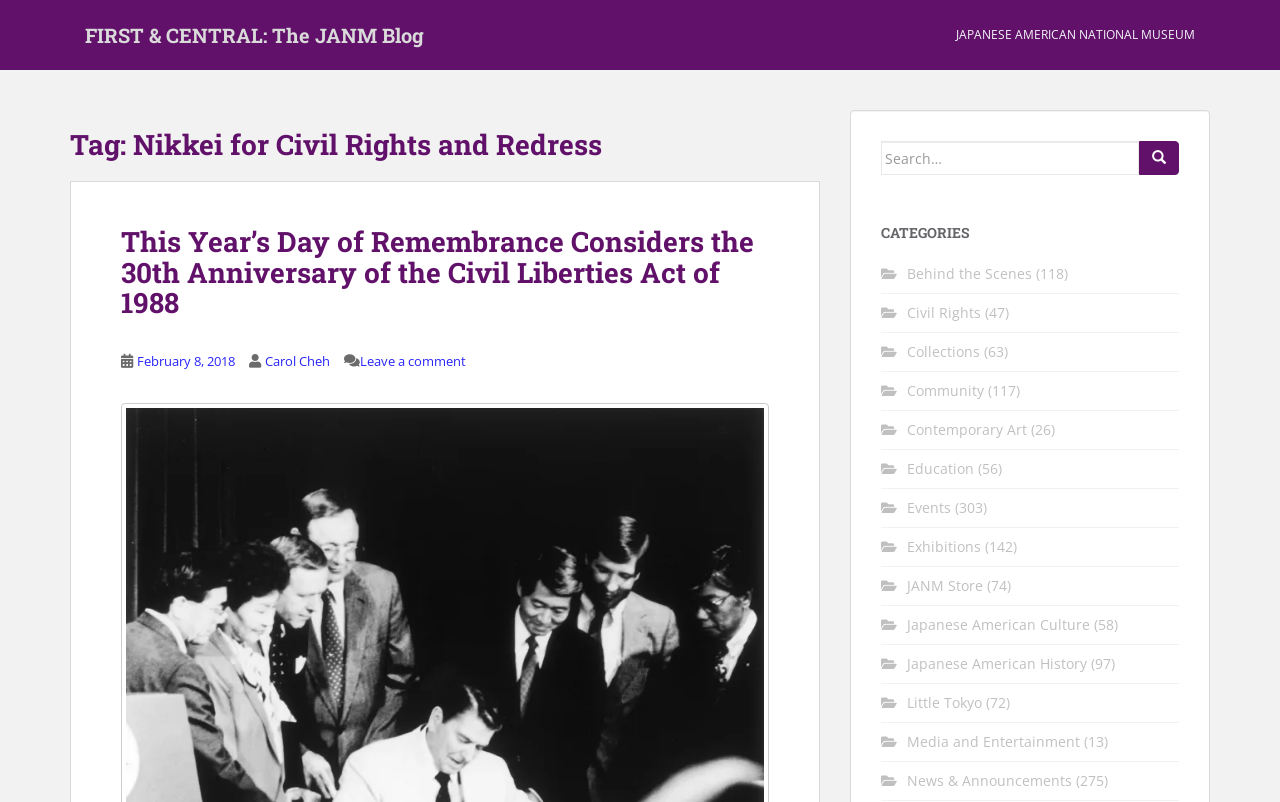What is the title of the blog?
Please give a detailed and elaborate answer to the question based on the image.

The title of the blog can be found at the top of the webpage, which is 'FIRST & CENTRAL: The JANM Blog'. This is a clear indication of the blog's name and its affiliation with the Japanese American National Museum.